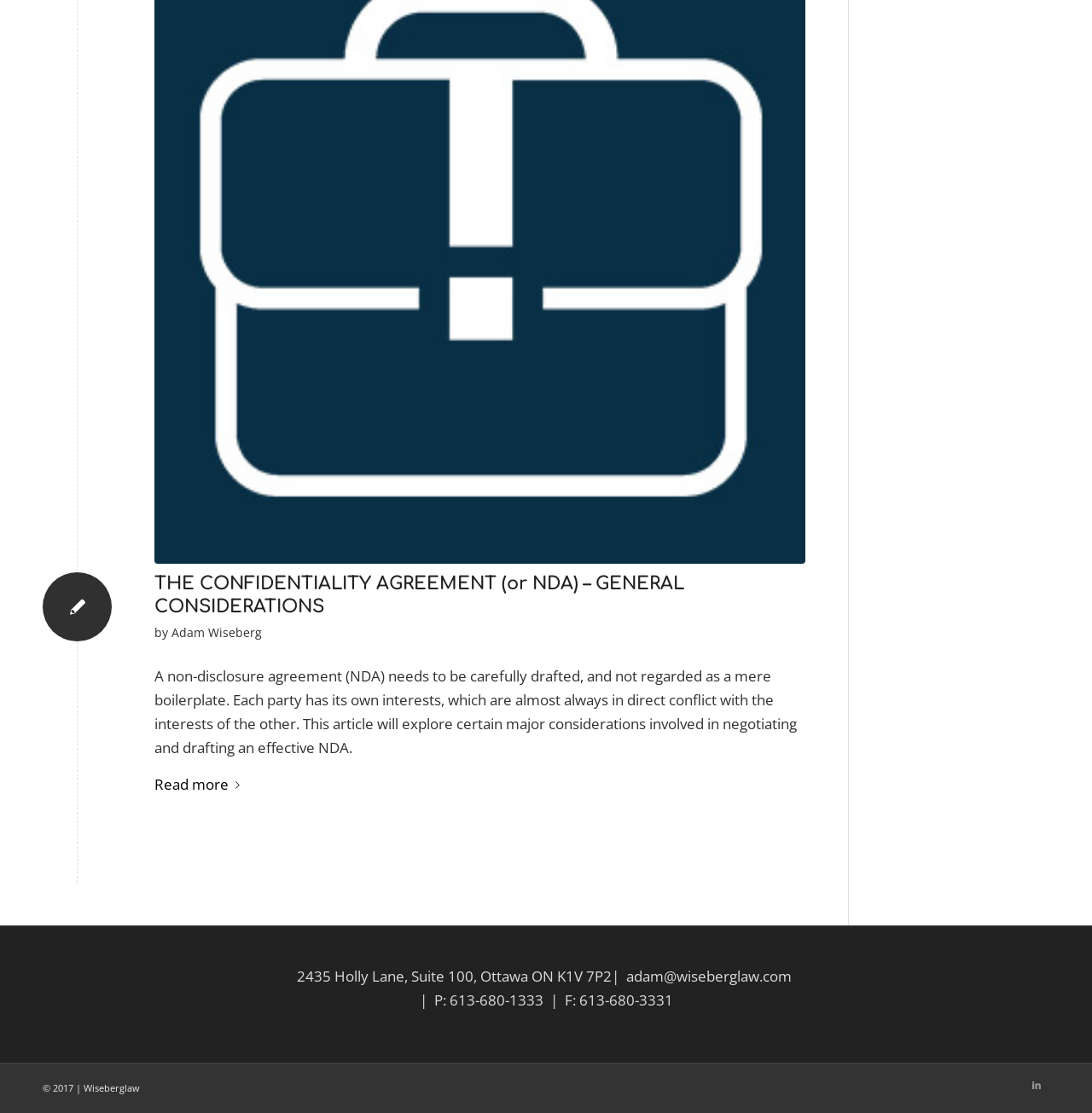Given the element description, predict the bounding box coordinates in the format (top-left x, top-left y, bottom-right x, bottom-right y). Make sure all values are between 0 and 1. Here is the element description: Windows

None